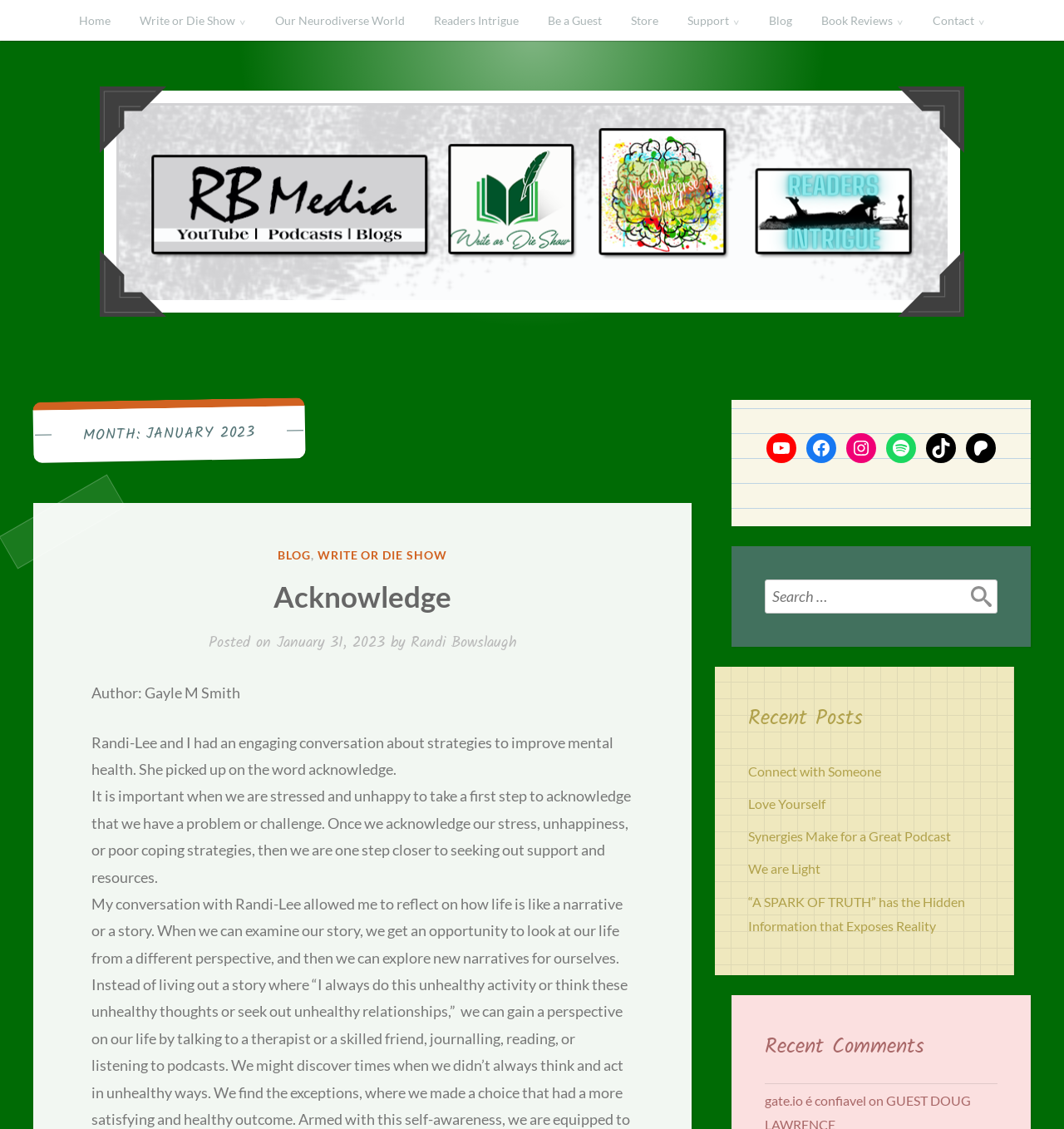Determine the webpage's heading and output its text content.

MONTH: JANUARY 2023